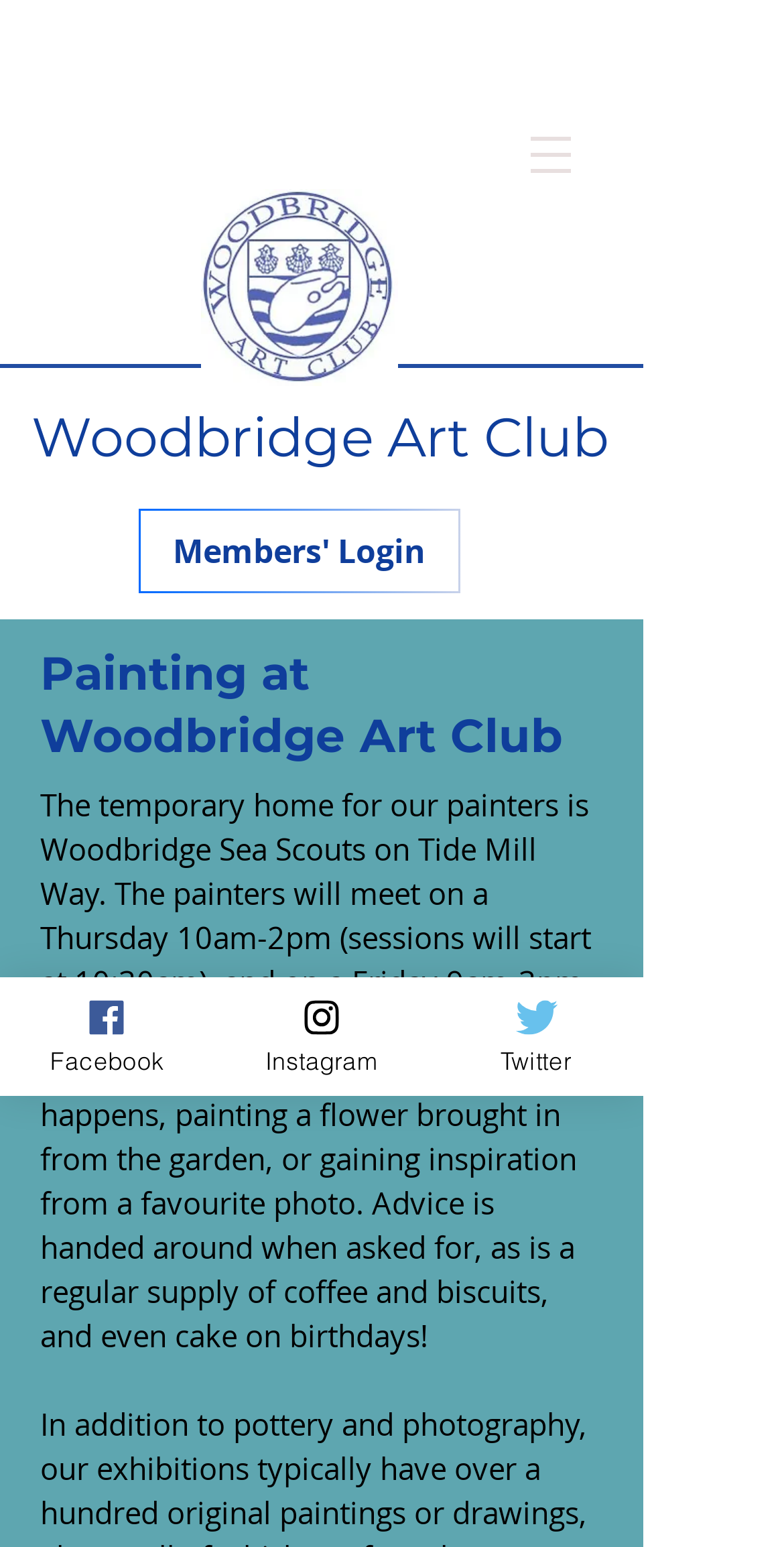What social media platforms are linked on the webpage?
Provide a thorough and detailed answer to the question.

I found the answer by looking at the link elements with images of social media logos, which are located at the bottom of the webpage.